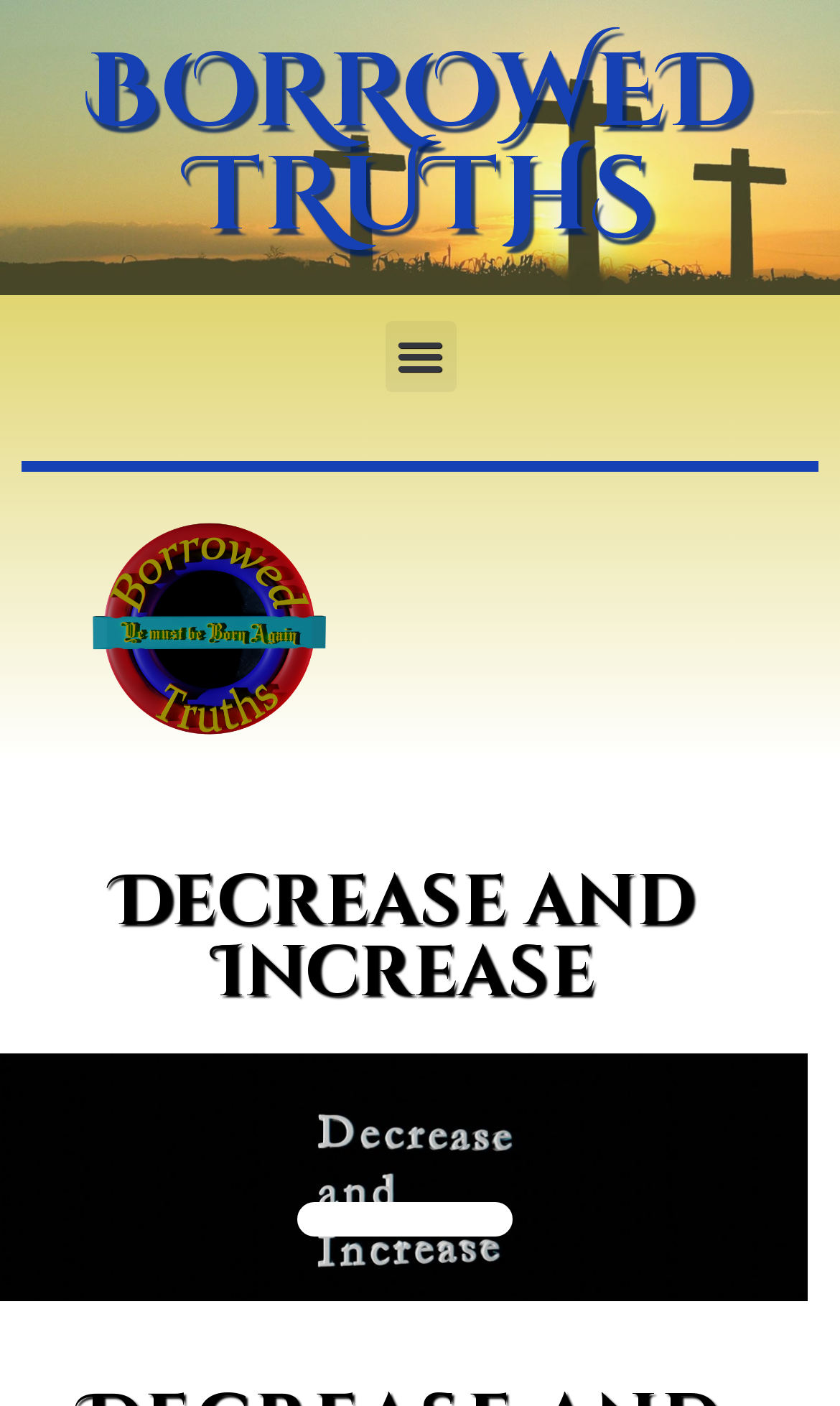Using the webpage screenshot and the element description alt="image 3" title="image 3", determine the bounding box coordinates. Specify the coordinates in the format (top-left x, top-left y, bottom-right x, bottom-right y) with values ranging from 0 to 1.

[0.026, 0.369, 0.974, 0.525]